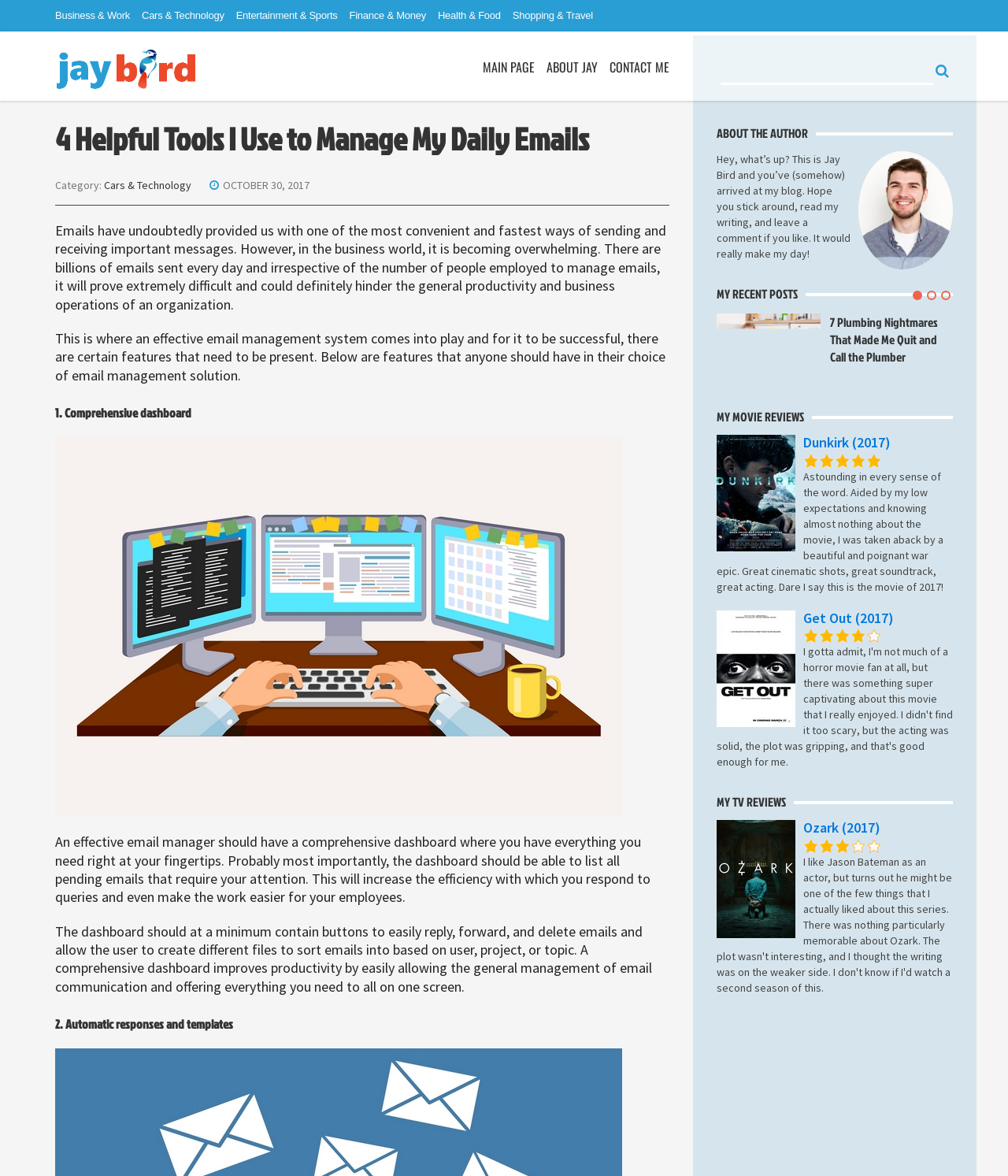Please find and provide the title of the webpage.

4 Helpful Tools I Use to Manage My Daily Emails